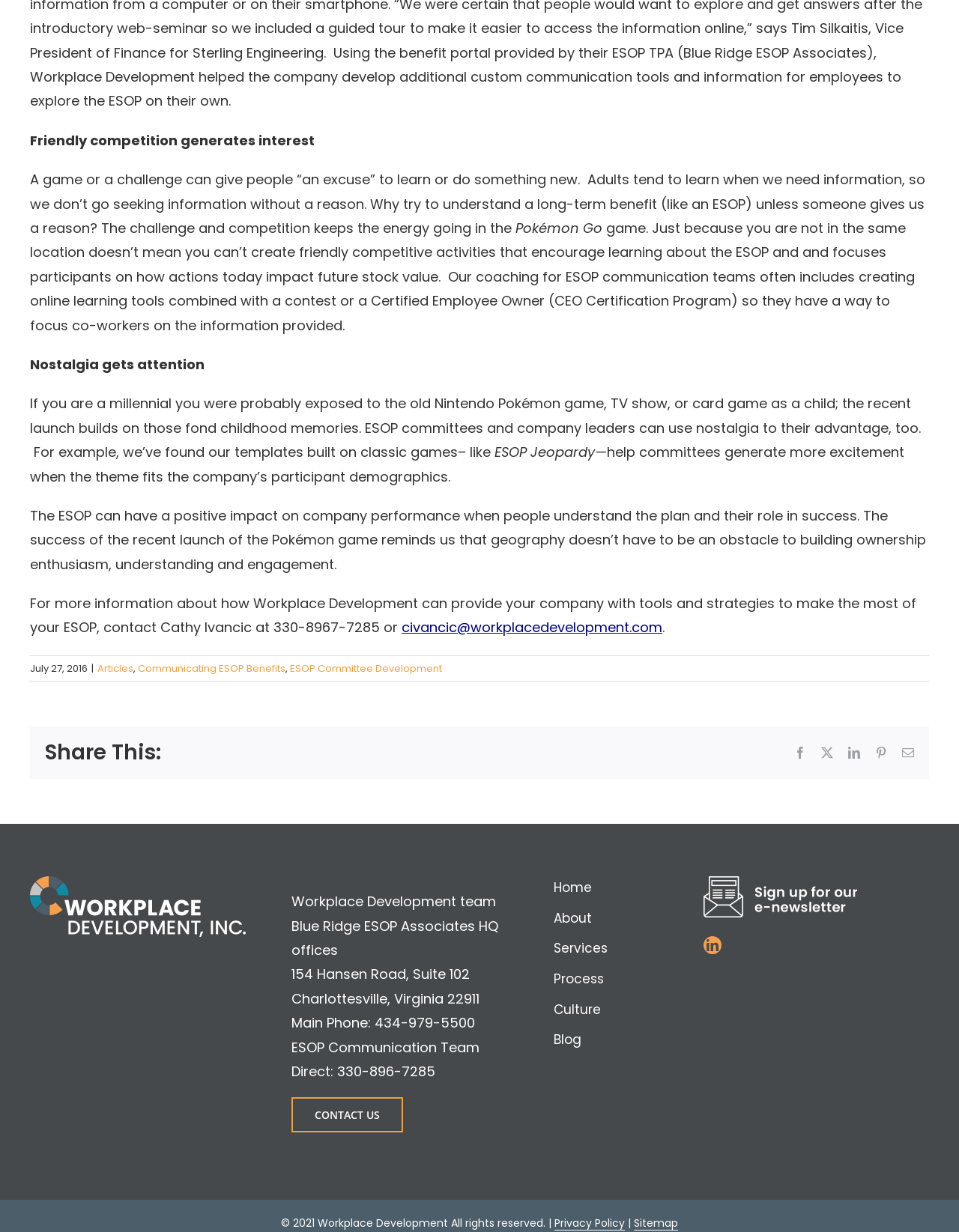Determine the bounding box coordinates of the clickable element necessary to fulfill the instruction: "Check 'ESOP Committee Development'". Provide the coordinates as four float numbers within the 0 to 1 range, i.e., [left, top, right, bottom].

[0.302, 0.537, 0.461, 0.548]